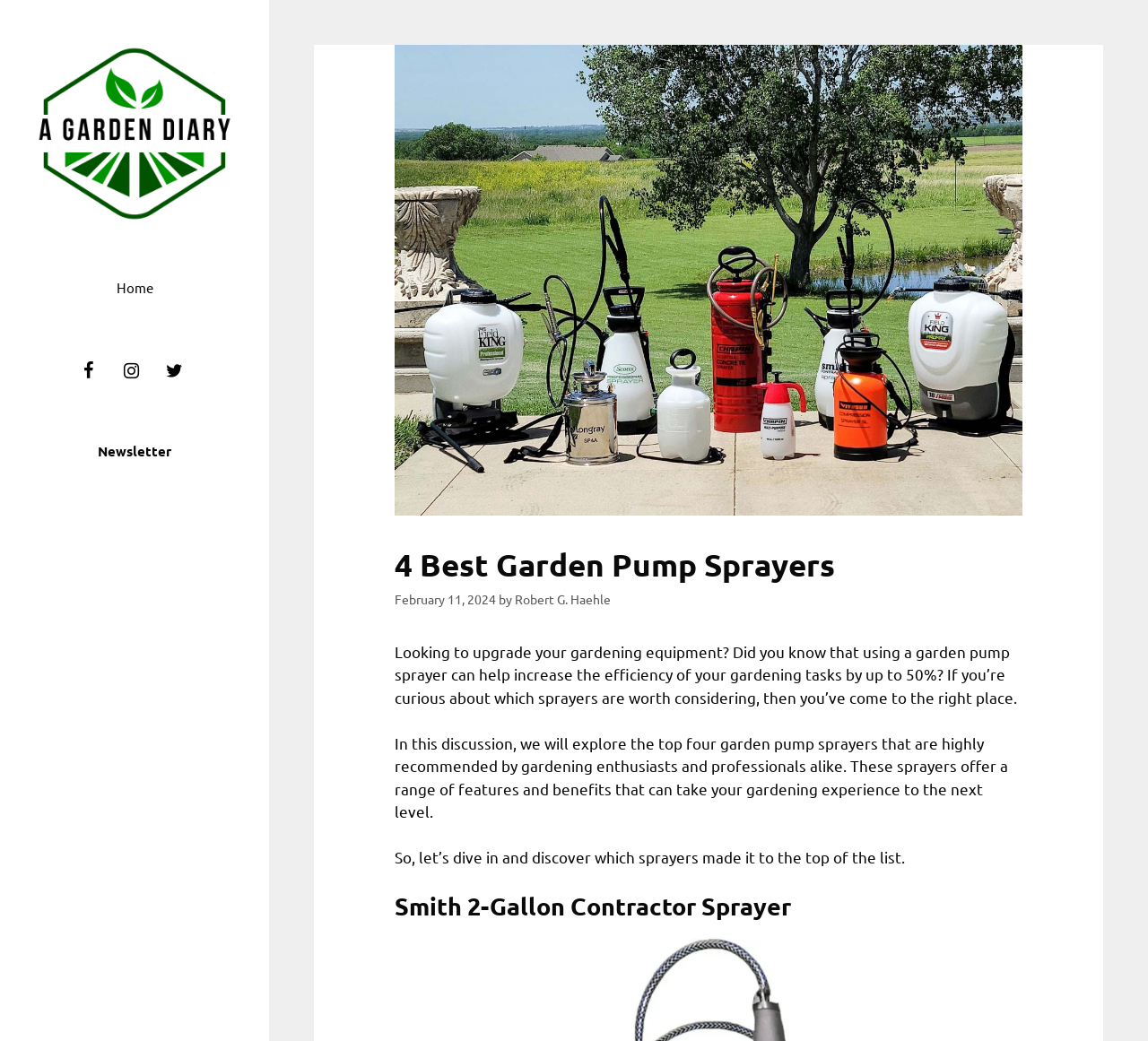What is the purpose of using a garden pump sprayer?
Please respond to the question with as much detail as possible.

I determined the purpose of using a garden pump sprayer by reading the introductory text, which states that using a garden pump sprayer can help increase the efficiency of gardening tasks by up to 50%.